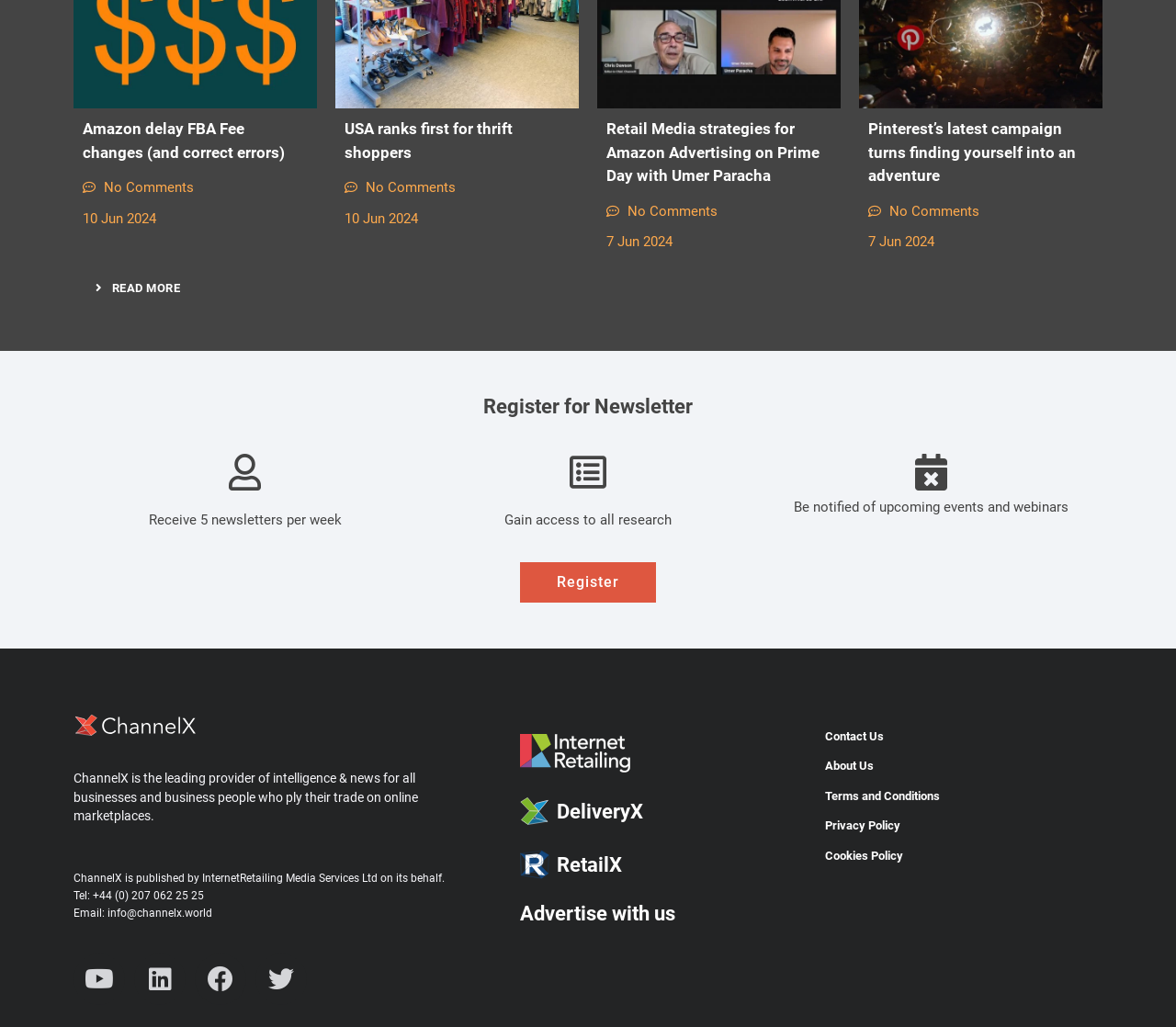What is the purpose of the 'Register for Newsletter' section?
Based on the screenshot, provide a one-word or short-phrase response.

To receive newsletters and access research